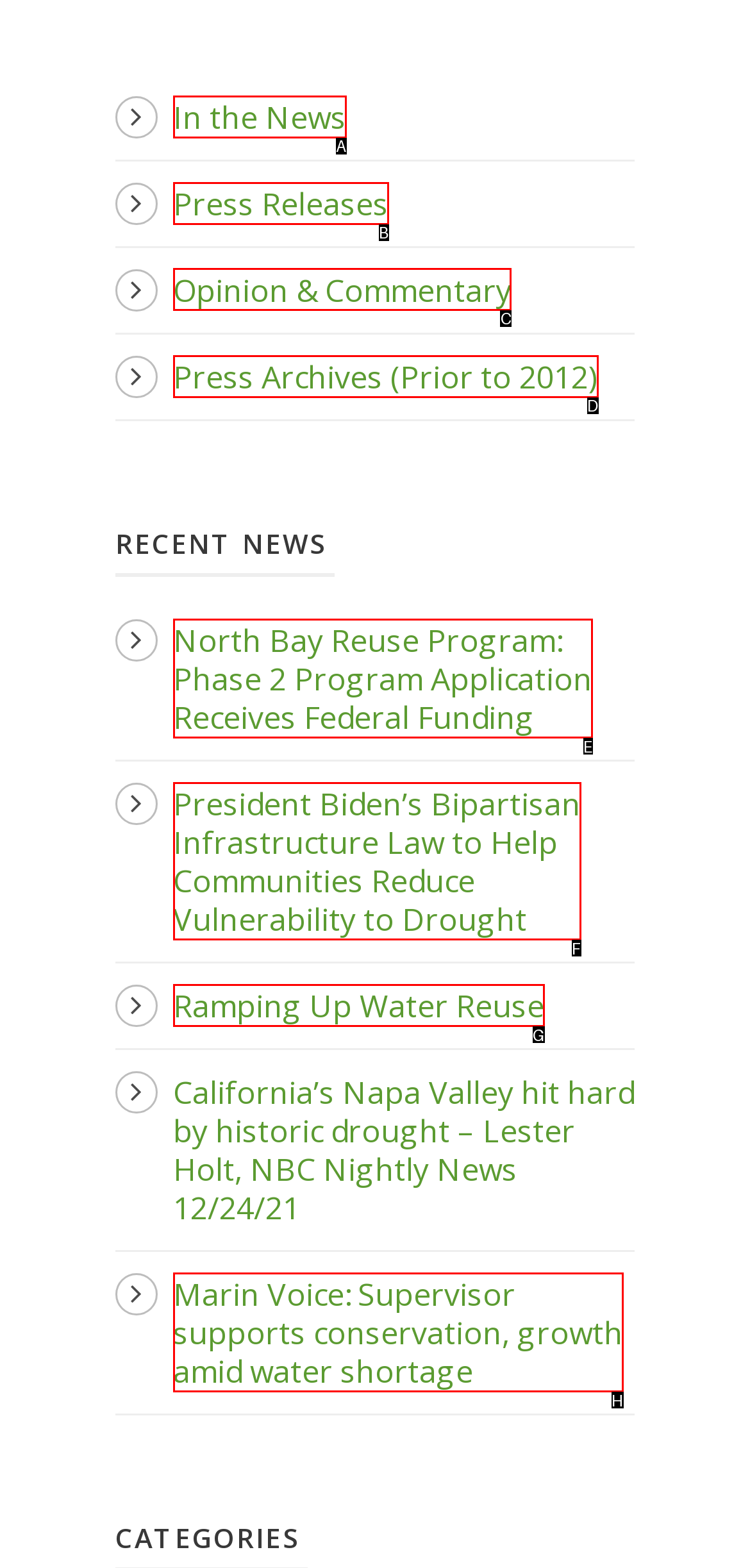Tell me which one HTML element I should click to complete the following task: explore opinion and commentary Answer with the option's letter from the given choices directly.

C